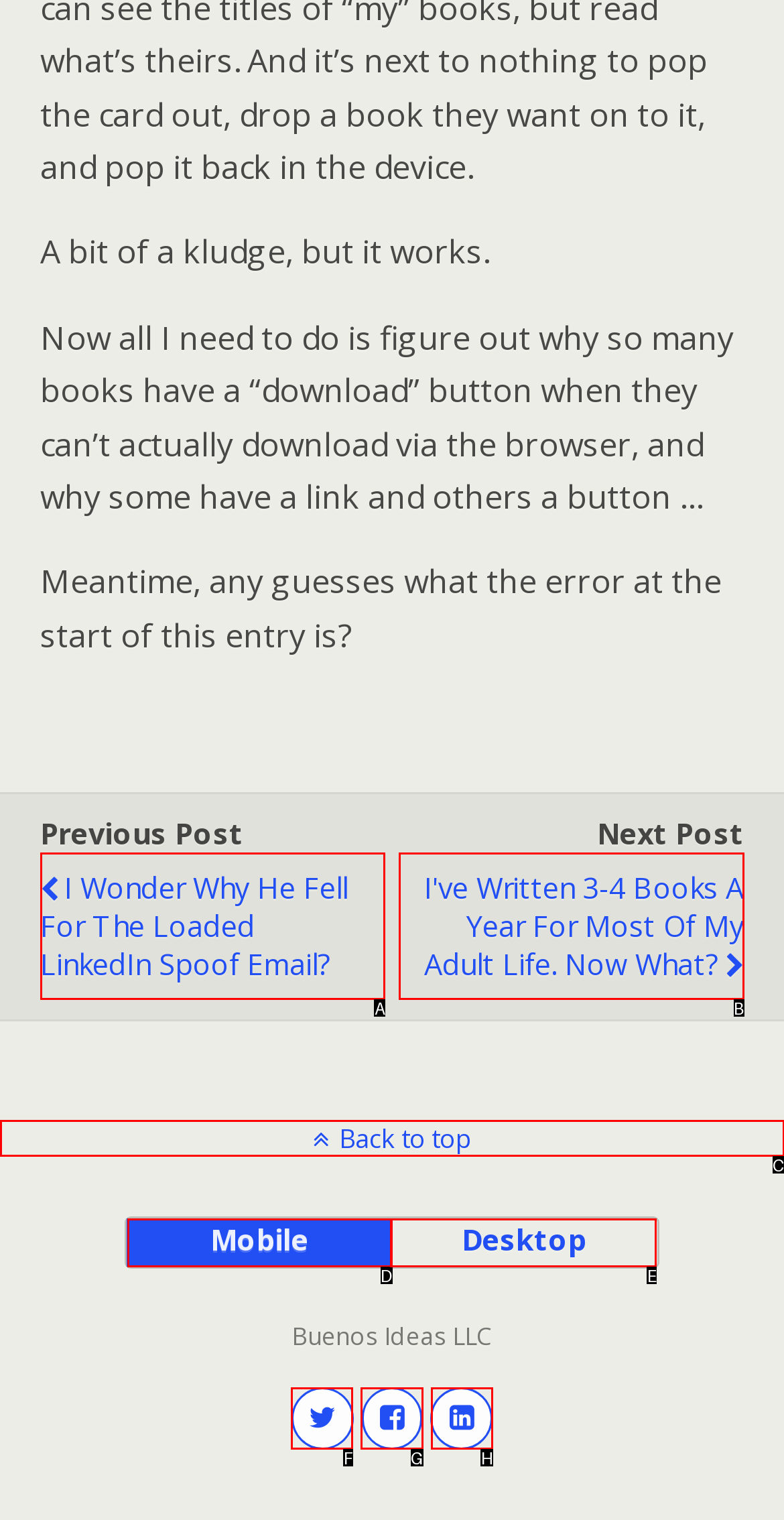Which option corresponds to the following element description: Back to top?
Please provide the letter of the correct choice.

C